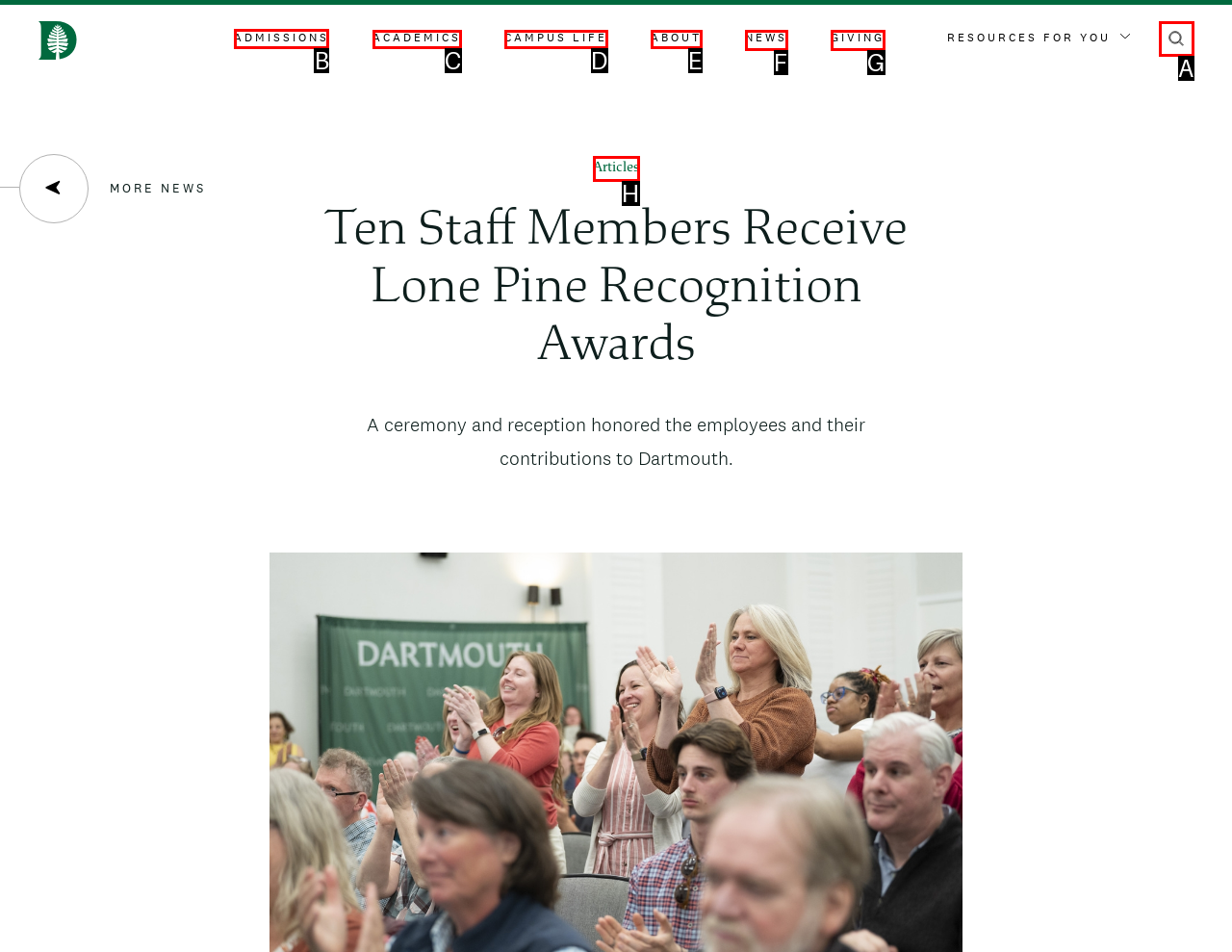To perform the task "Click on ADMISSIONS", which UI element's letter should you select? Provide the letter directly.

B